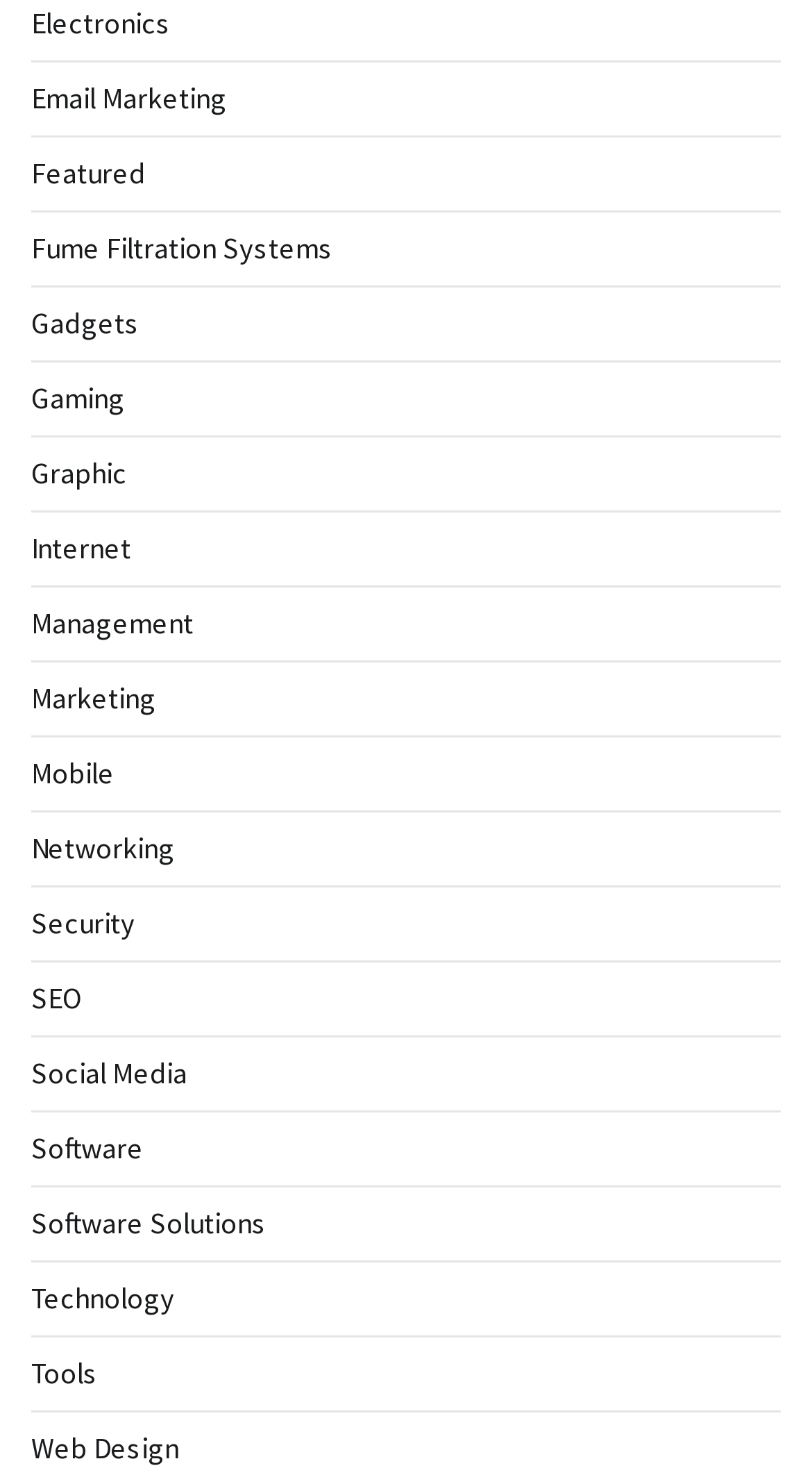Is there a category related to online marketing on the webpage?
Provide an in-depth and detailed answer to the question.

I searched the list of categories on the webpage and found that there are several categories related to online marketing, including Email Marketing, Marketing, and SEO.